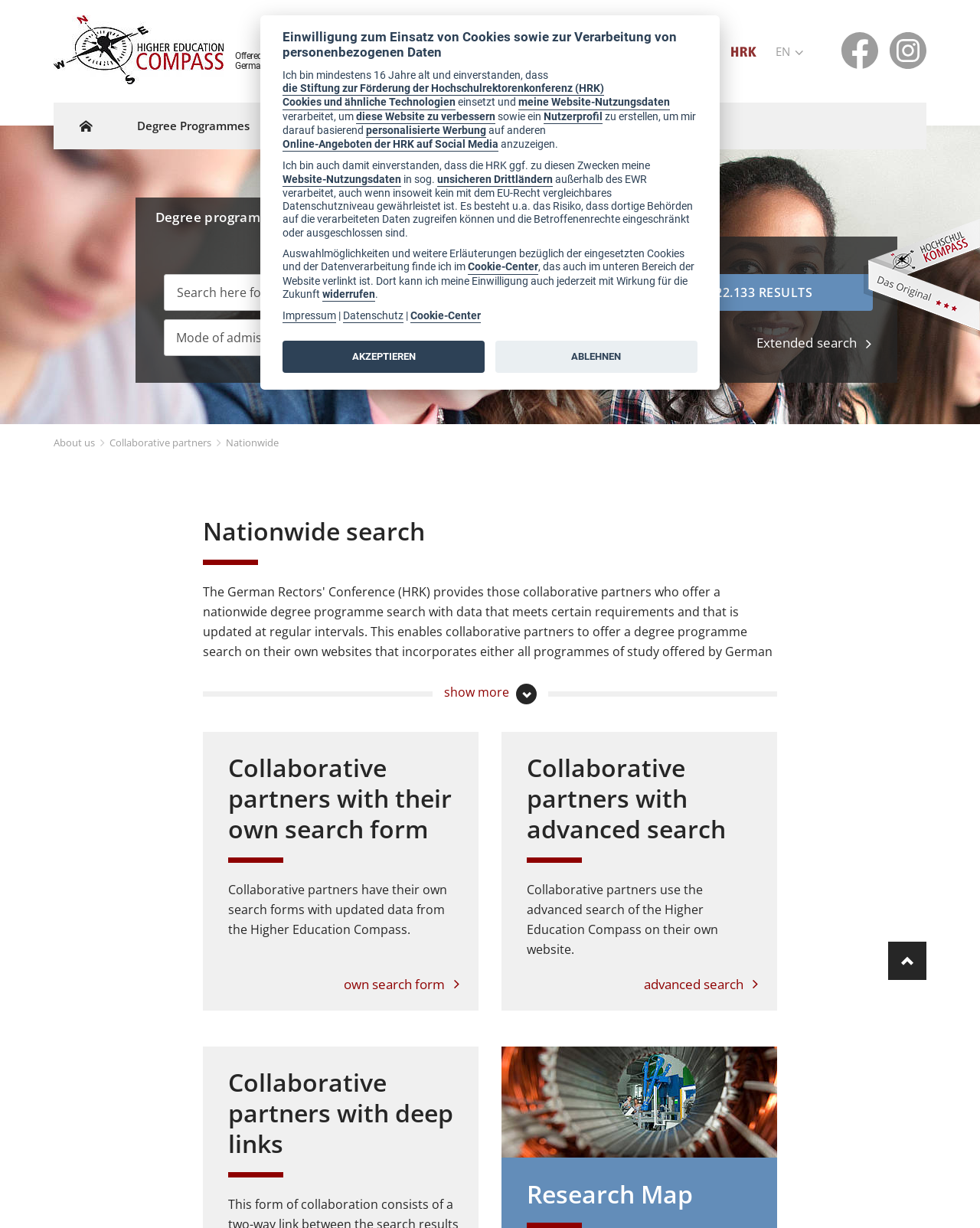Locate the UI element described by Collaborative partners with deep links in the provided webpage screenshot. Return the bounding box coordinates in the format (top-left x, top-left y, bottom-right x, bottom-right y), ensuring all values are between 0 and 1.

[0.233, 0.868, 0.462, 0.945]